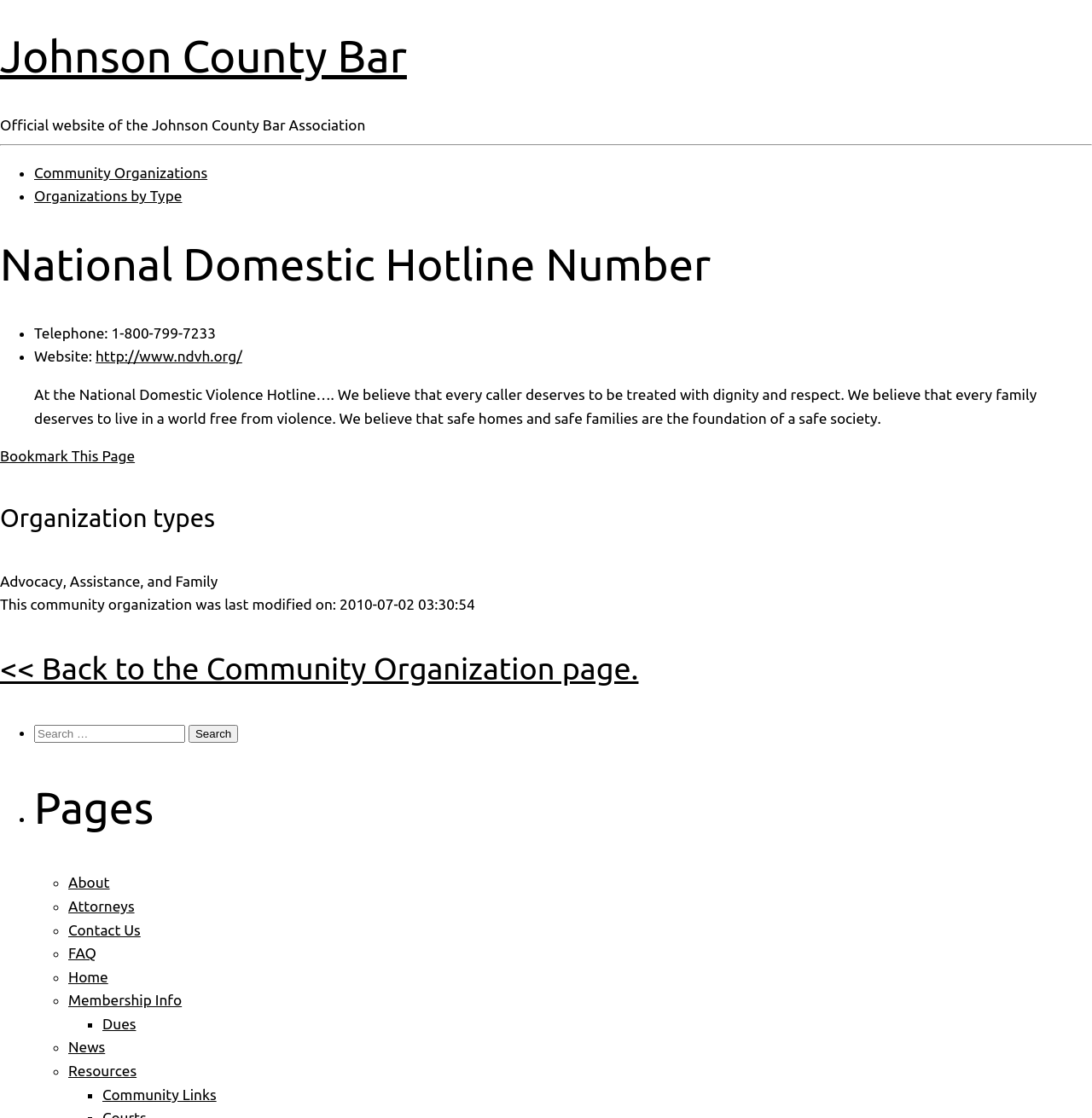Please identify the bounding box coordinates of the clickable area that will allow you to execute the instruction: "Call the National Domestic Hotline".

[0.099, 0.29, 0.198, 0.305]